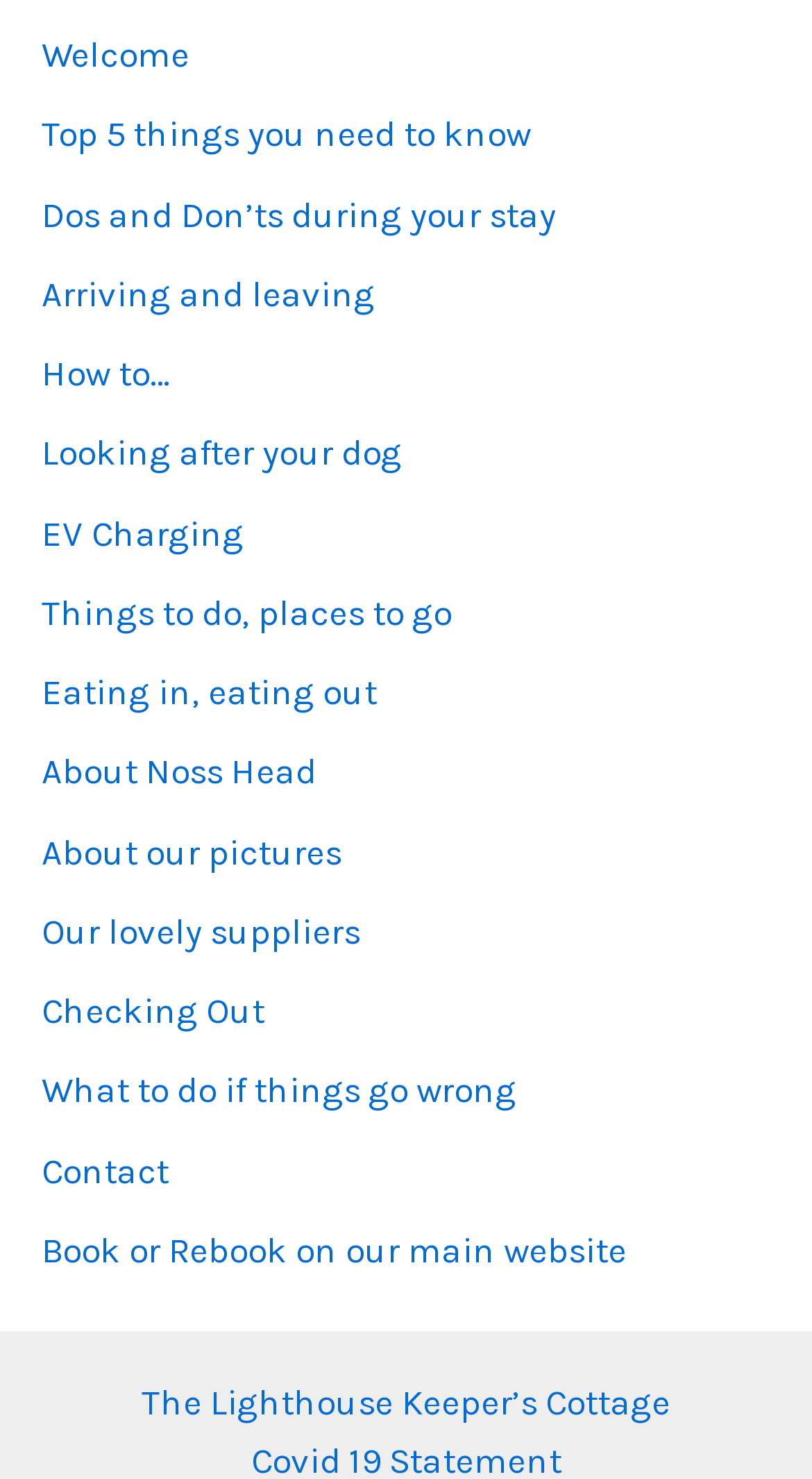Please identify the bounding box coordinates of the element I should click to complete this instruction: 'View 'Things to do, places to go''. The coordinates should be given as four float numbers between 0 and 1, like this: [left, top, right, bottom].

[0.051, 0.4, 0.556, 0.428]